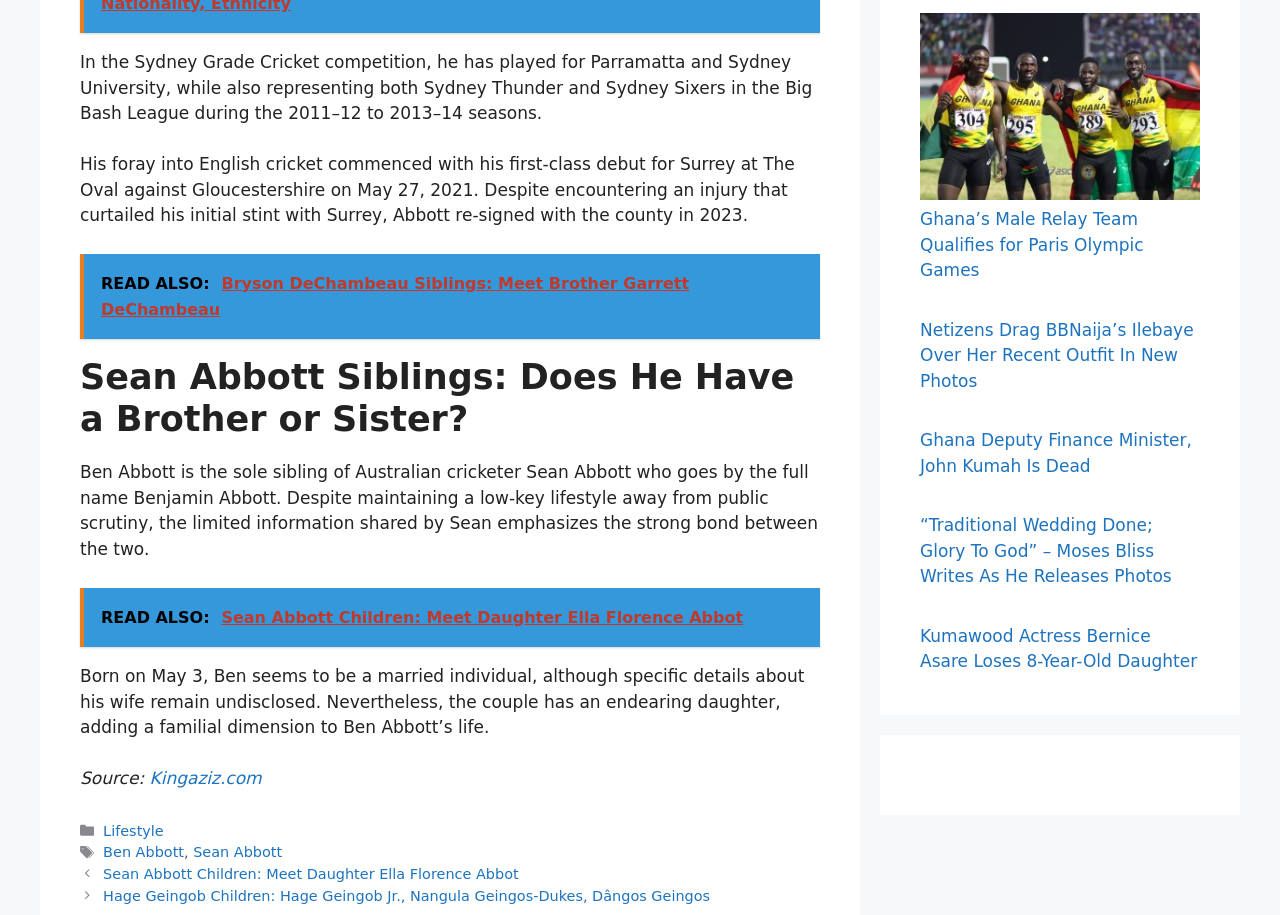Please identify the bounding box coordinates of the element I need to click to follow this instruction: "Read about Sean Abbott's siblings".

[0.062, 0.389, 0.641, 0.481]